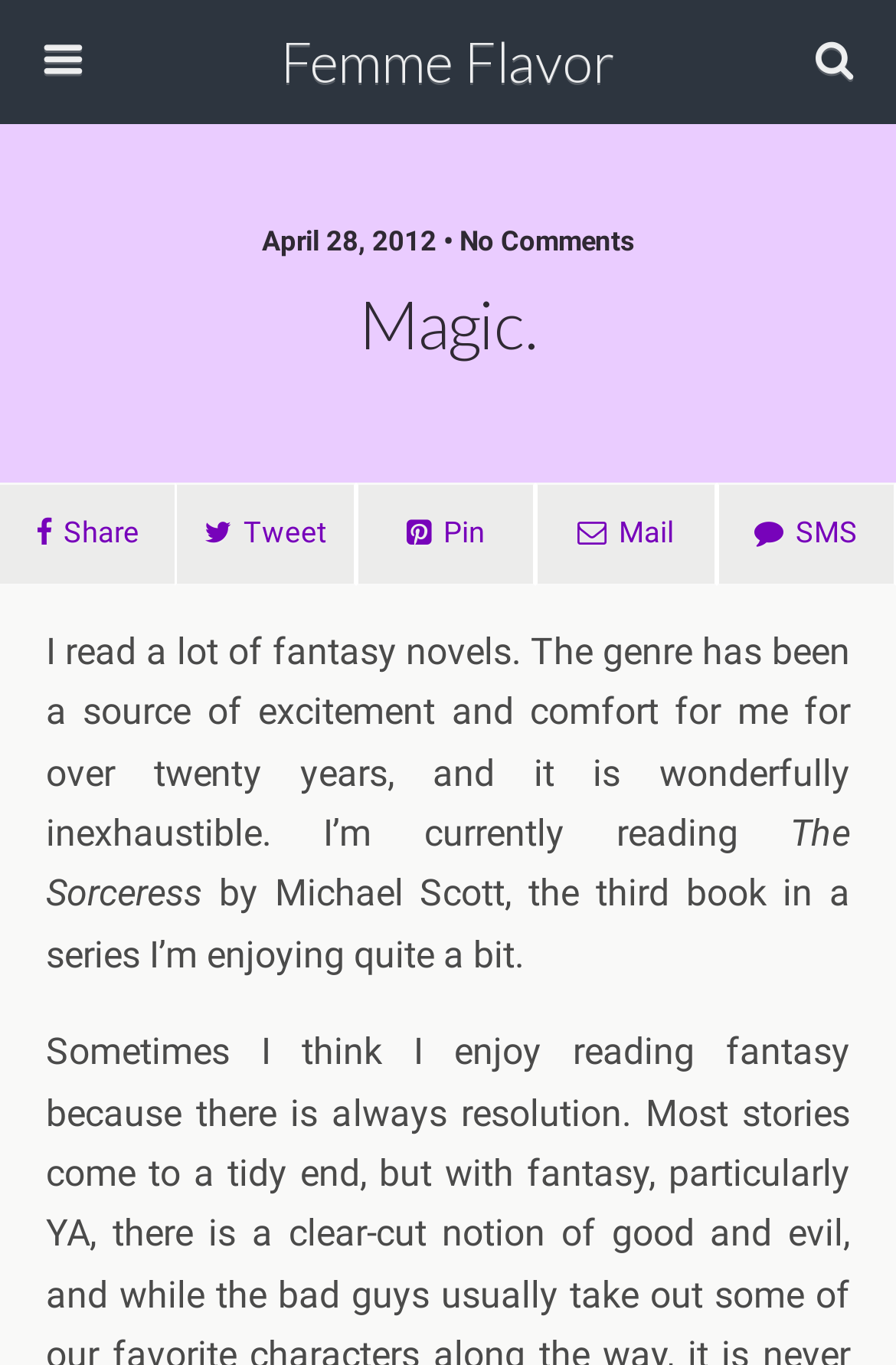Using details from the image, please answer the following question comprehensively:
What is the date of the blog post?

I found the date of the blog post by looking at the text that says 'April 28, 2012 • No Comments'.